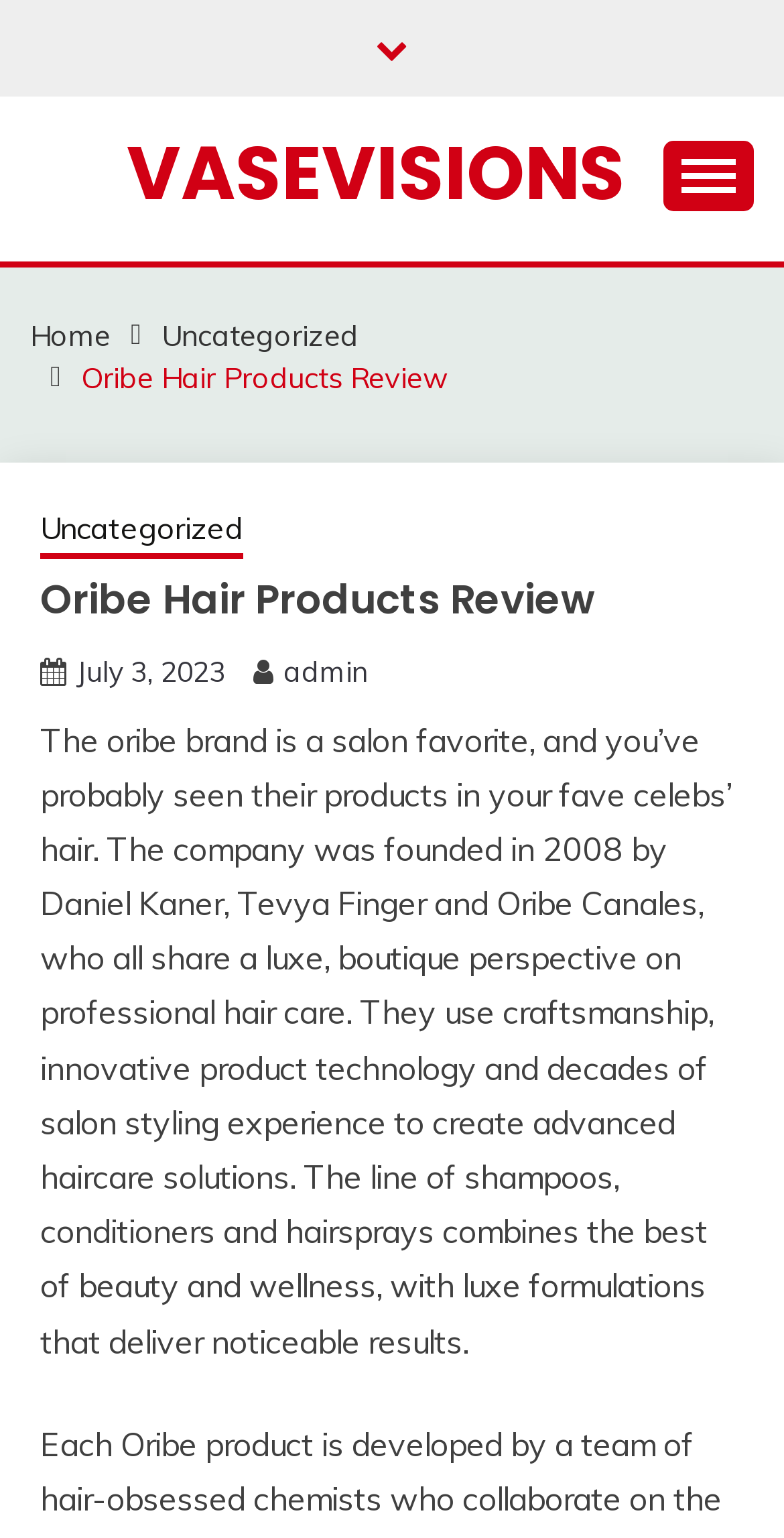Determine the bounding box coordinates of the clickable region to carry out the instruction: "Read the Oribe Hair Products Review article".

[0.051, 0.373, 0.949, 0.406]